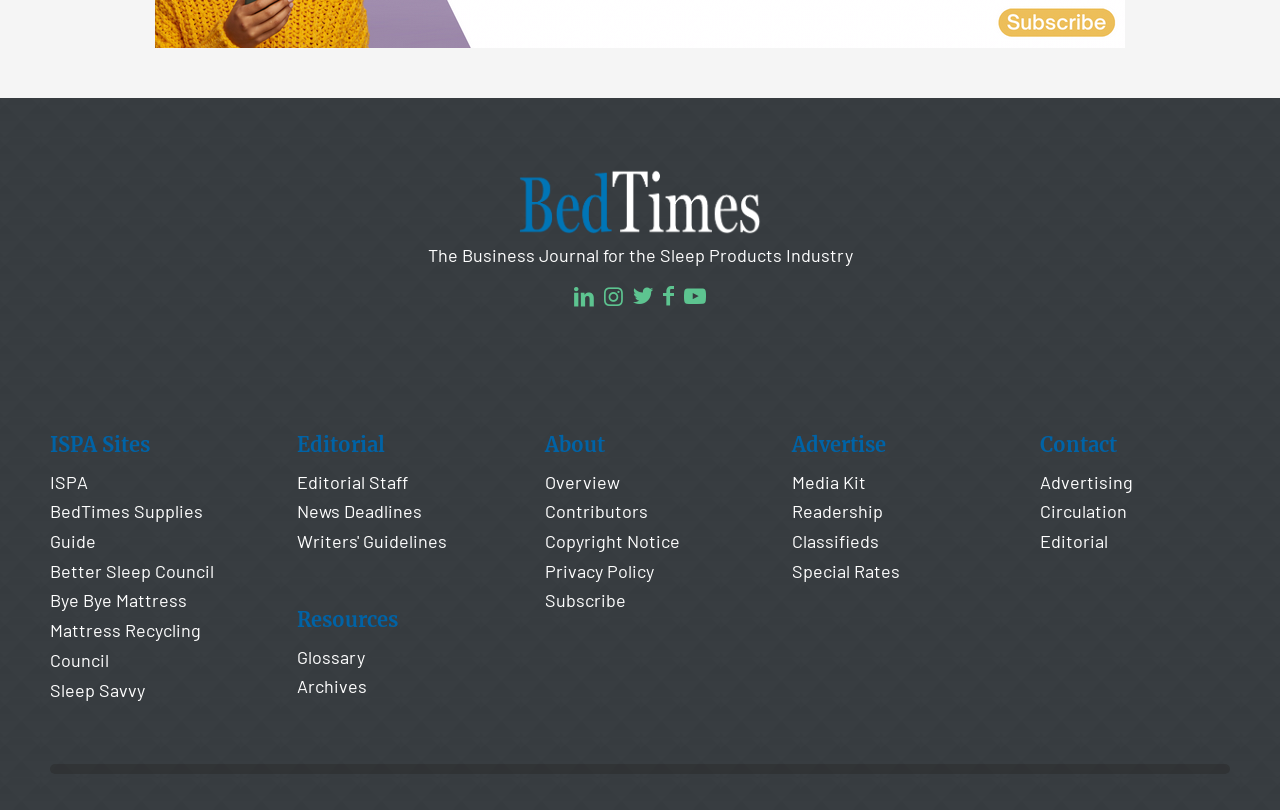Analyze the image and provide a detailed answer to the question: What are the main sections of the journal?

The main sections of the journal are indicated by the headings on the webpage, which include Editorial, Resources, About, Advertise, and Contact. These sections are likely to contain relevant information and subtopics related to the sleep products industry.